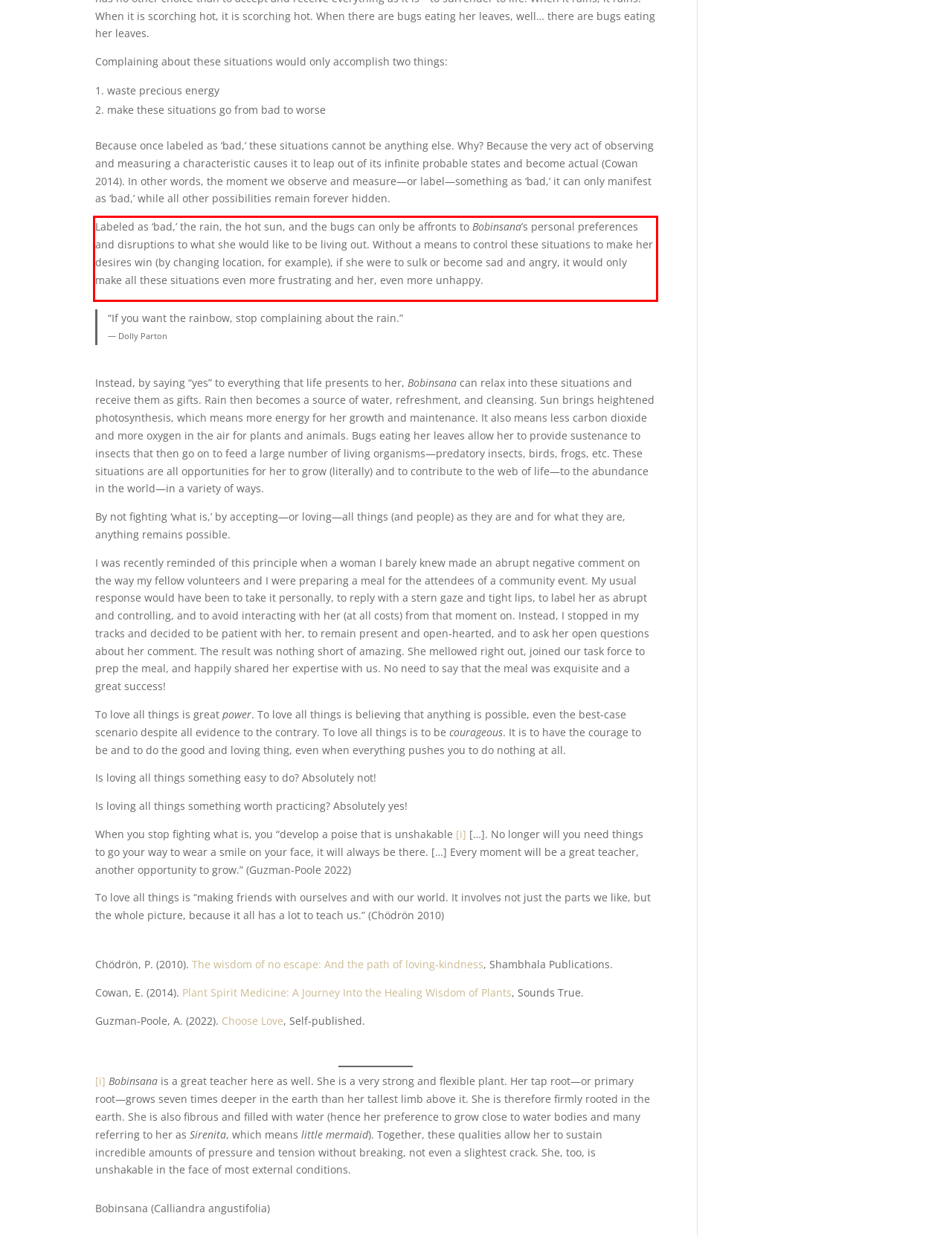You have a screenshot of a webpage where a UI element is enclosed in a red rectangle. Perform OCR to capture the text inside this red rectangle.

Labeled as ‘bad,’ the rain, the hot sun, and the bugs can only be affronts to Bobinsana’s personal preferences and disruptions to what she would like to be living out. Without a means to control these situations to make her desires win (by changing location, for example), if she were to sulk or become sad and angry, it would only make all these situations even more frustrating and her, even more unhappy.